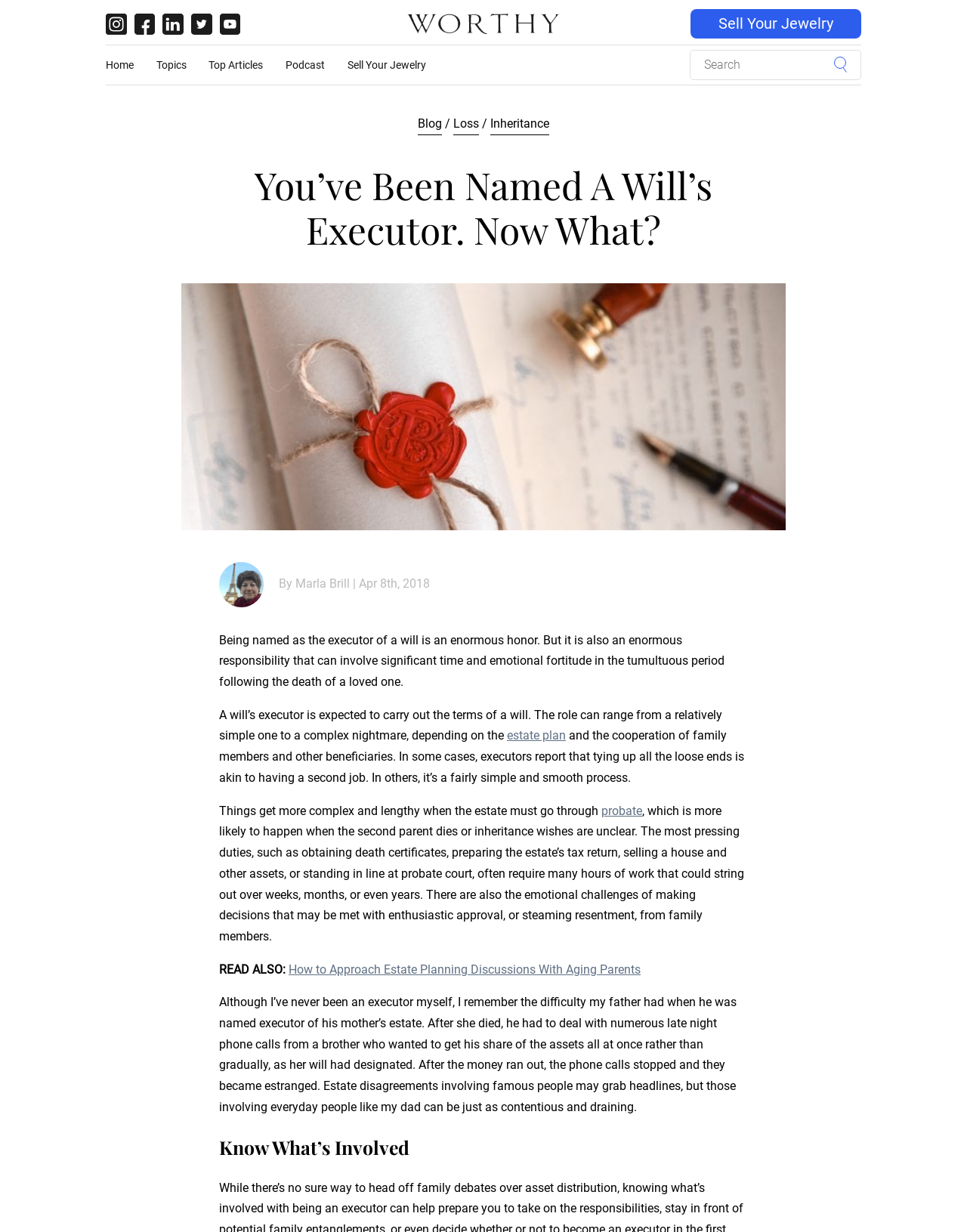Highlight the bounding box coordinates of the region I should click on to meet the following instruction: "Read the article about approaching estate planning discussions with aging parents".

[0.298, 0.781, 0.662, 0.793]